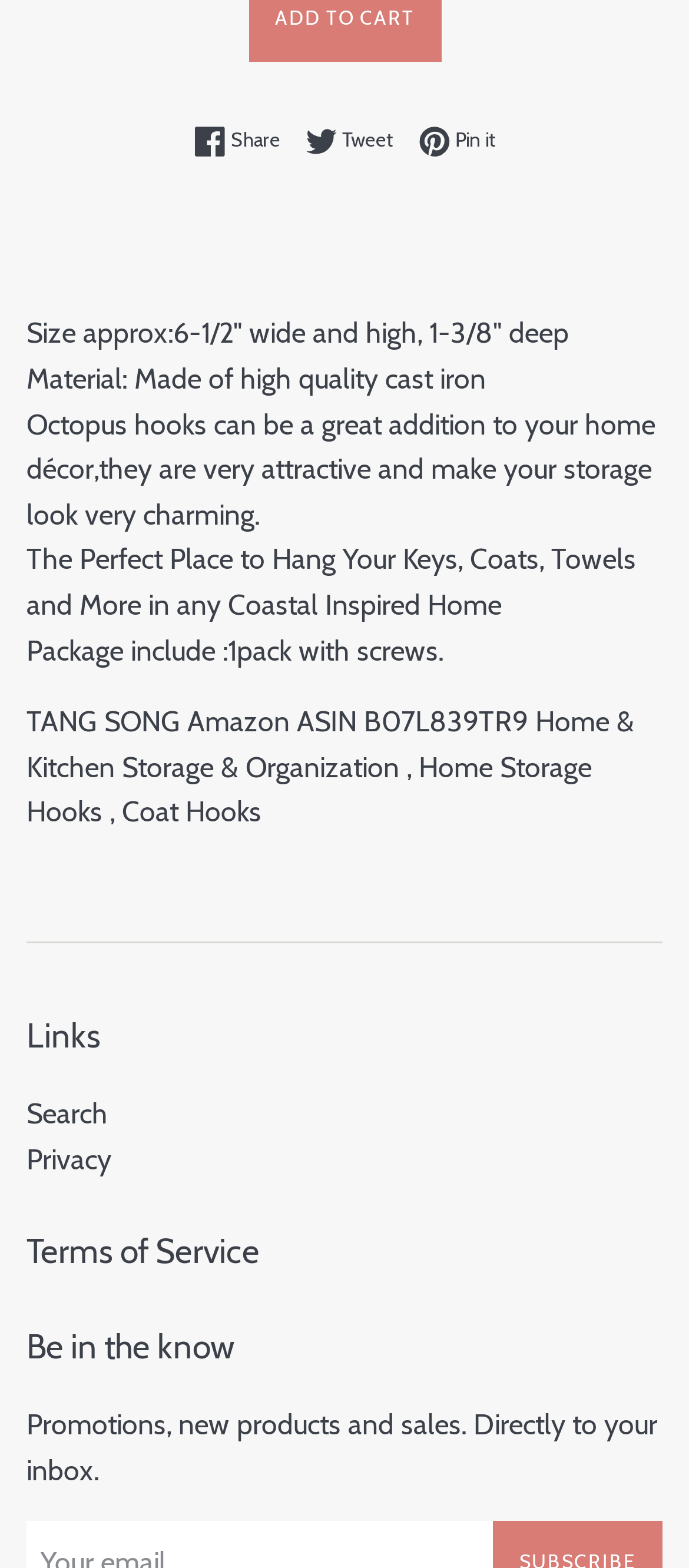Give a concise answer of one word or phrase to the question: 
What is the size of the product?

6-1/2" wide and high, 1-3/8" deep